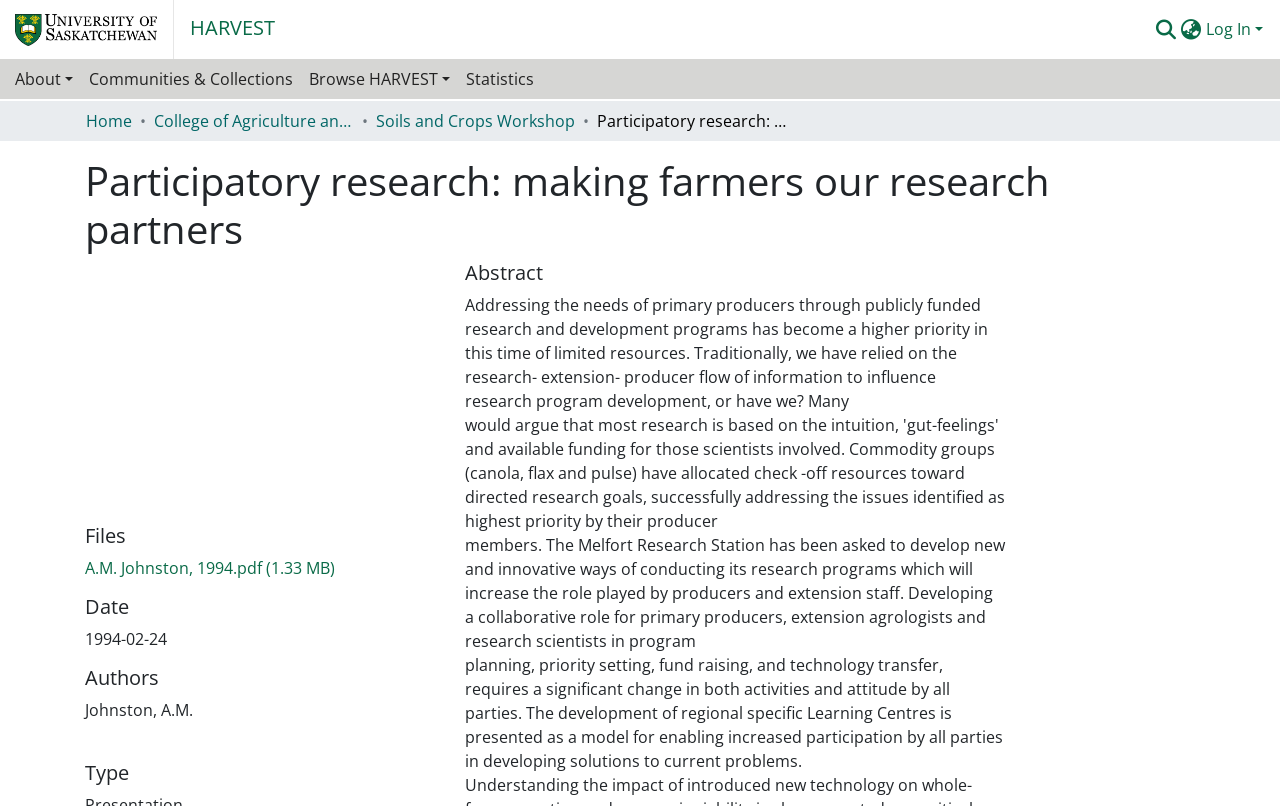Examine the screenshot and answer the question in as much detail as possible: How many links are in the main navigation bar?

The main navigation bar has links to 'About', 'Communities & Collections', 'Browse HARVEST', and 'Statistics', which are four links in total.